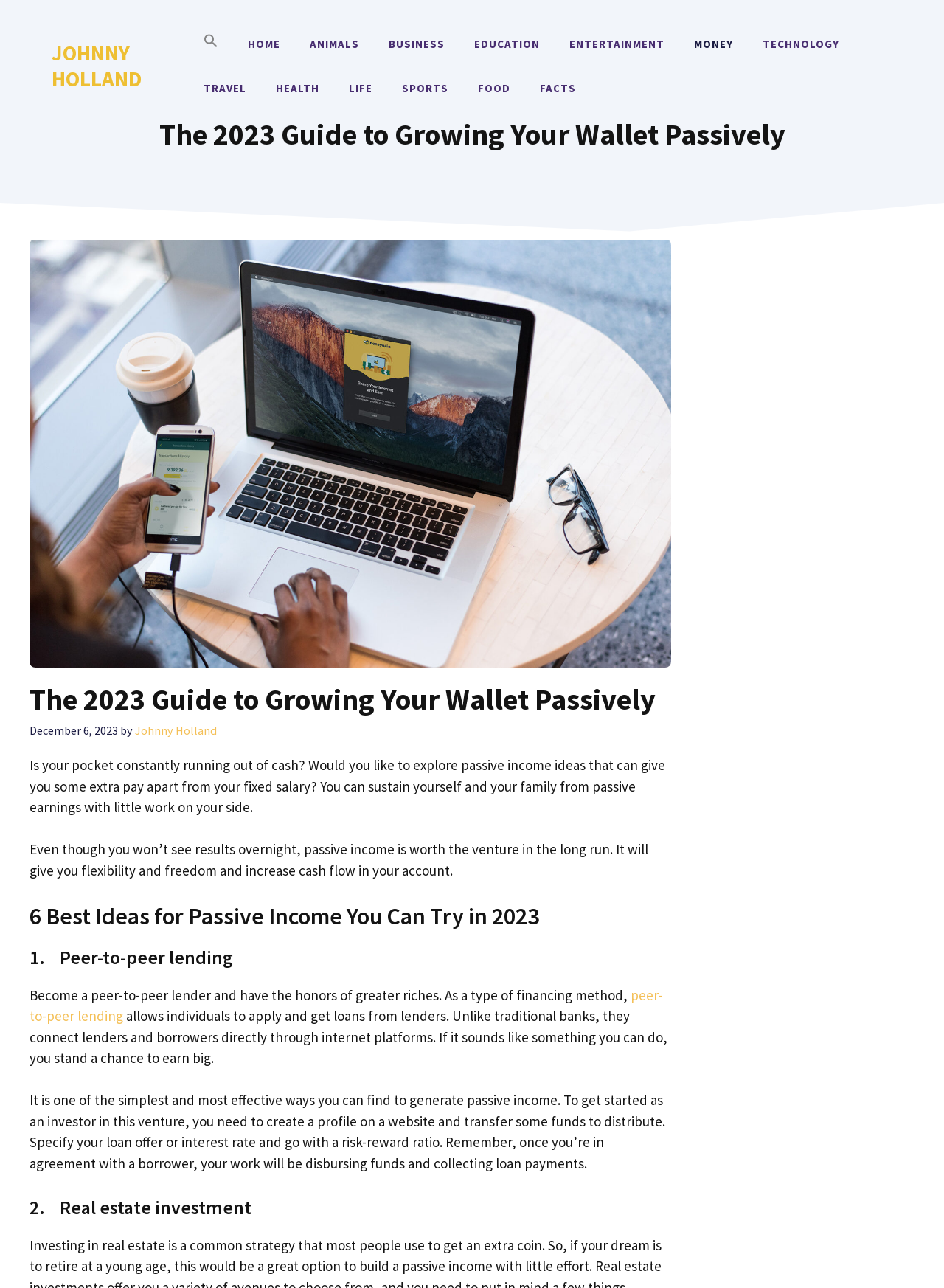Articulate a complete and detailed caption of the webpage elements.

The webpage is titled "The 2023 Guide to Growing Your Wallet Passively" and is focused on exploring passive income ideas. At the top of the page, there is a banner with a link to the site "JOHNNY HOLLAND" and a navigation menu with various links, including "HOME", "ANIMALS", "BUSINESS", and more.

Below the navigation menu, there is a large heading that repeats the title of the webpage. To the left of the heading, there is an image related to measuring FOMO marketing success. Underneath the heading, there is a section with a time stamp "December 6, 2023", followed by the author's name "Johnny Holland".

The main content of the webpage starts with a paragraph that asks if the reader's pocket is constantly running out of cash and if they would like to explore passive income ideas. The text explains that passive income can provide flexibility and freedom, and increase cash flow in the long run.

The webpage then presents six best ideas for passive income that can be tried in 2023. The first idea is peer-to-peer lending, which is explained in detail, including how it works and how to get started as an investor. The section includes a link to learn more about peer-to-peer lending.

The second idea is real estate investment, which is introduced with a heading, but the details are not provided in this section of the accessibility tree.